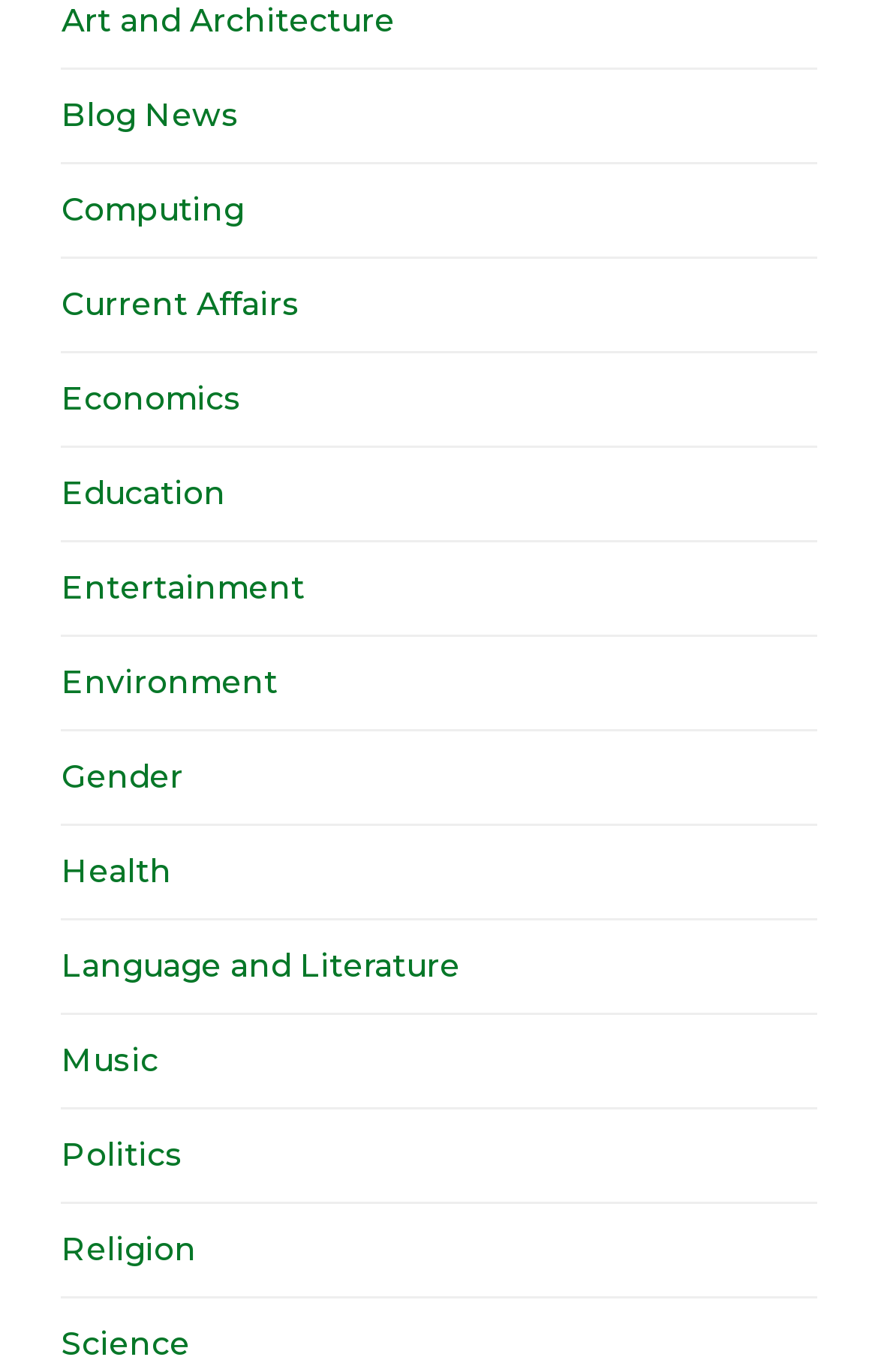Specify the bounding box coordinates of the area to click in order to follow the given instruction: "Study Economics."

[0.07, 0.276, 0.275, 0.305]